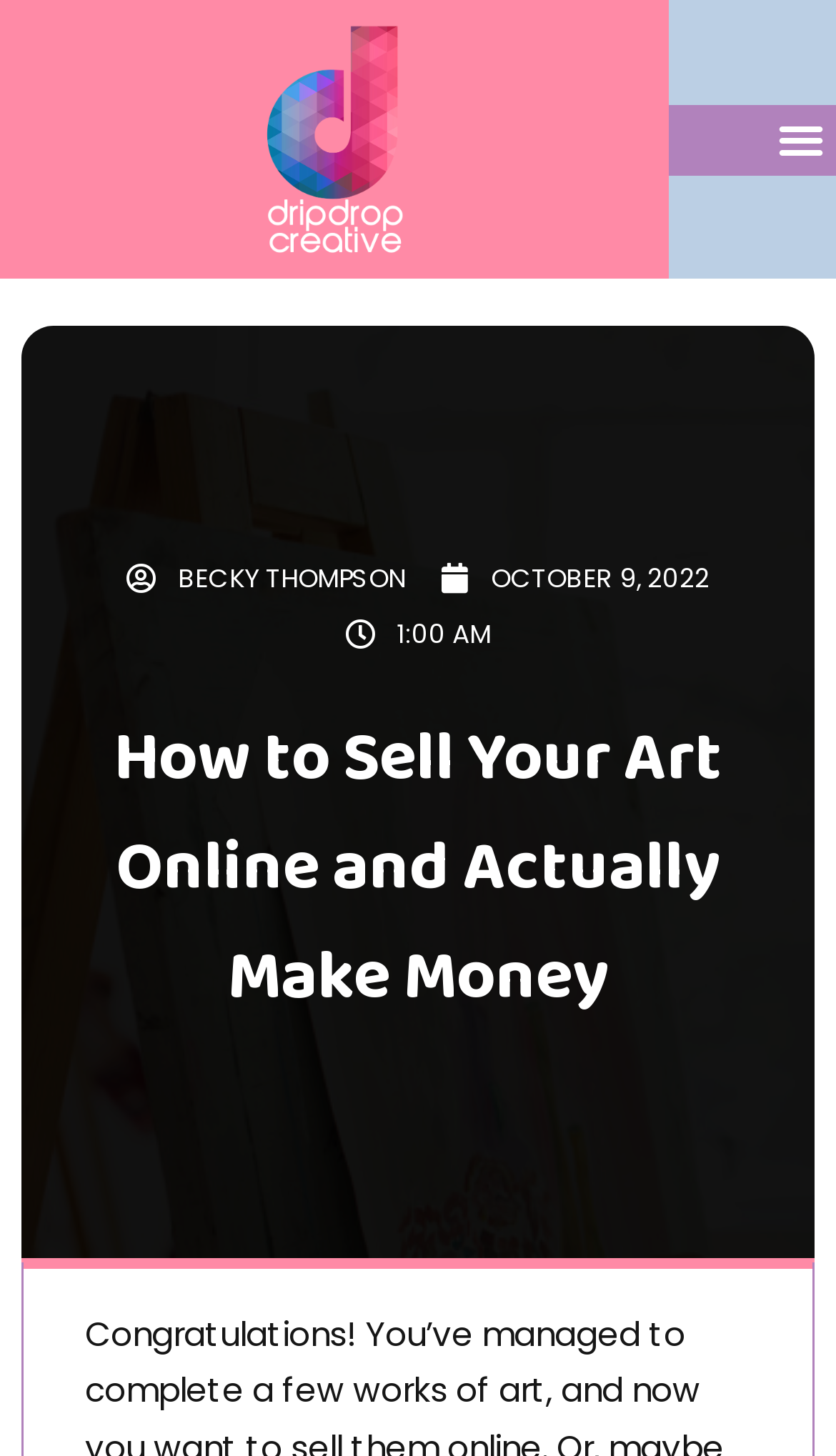Use a single word or phrase to answer the following:
Who is the author of this article?

BECKY THOMPSON